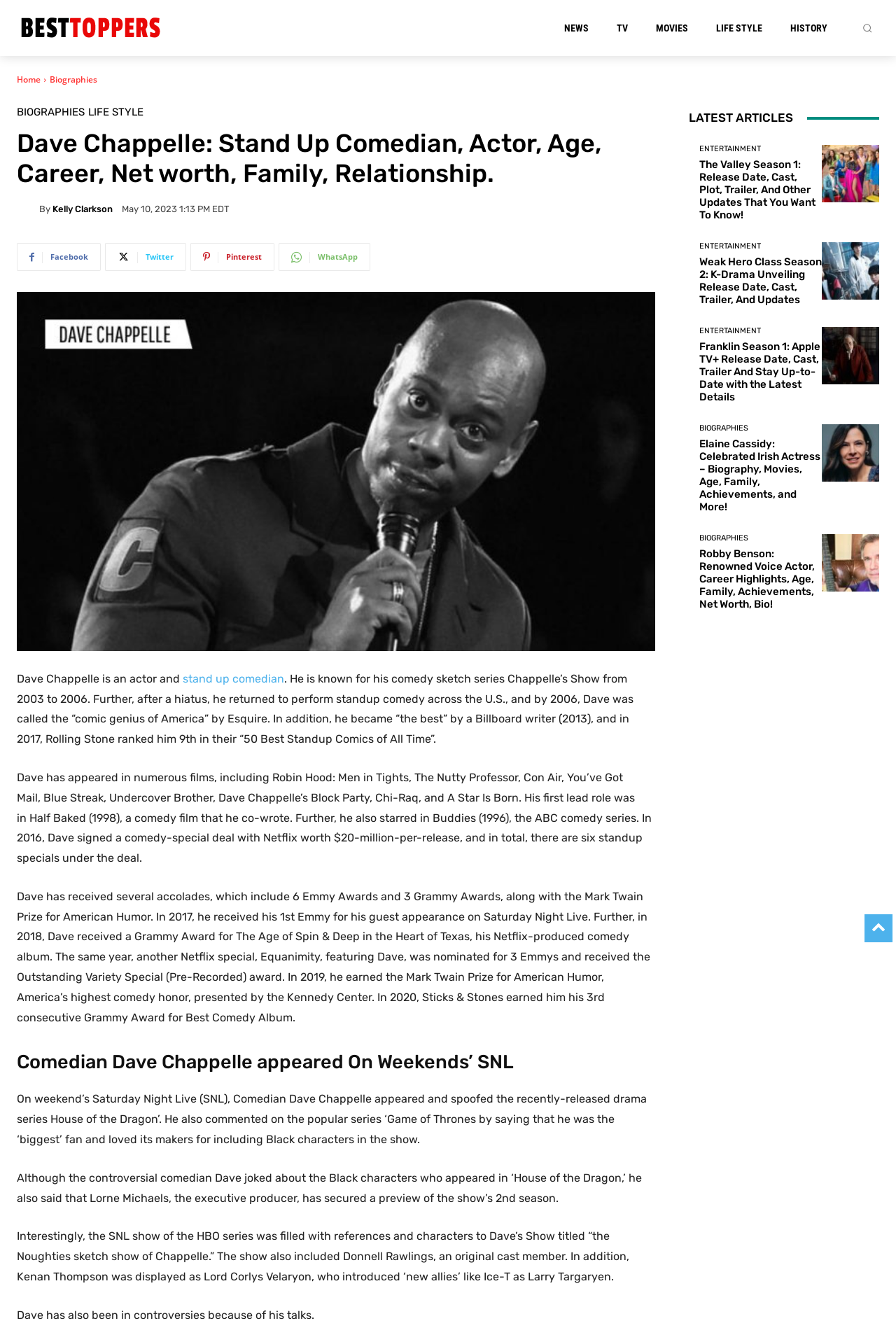Give a one-word or one-phrase response to the question: 
What is the name of the comedy sketch series by Dave Chappelle?

Chappelle's Show